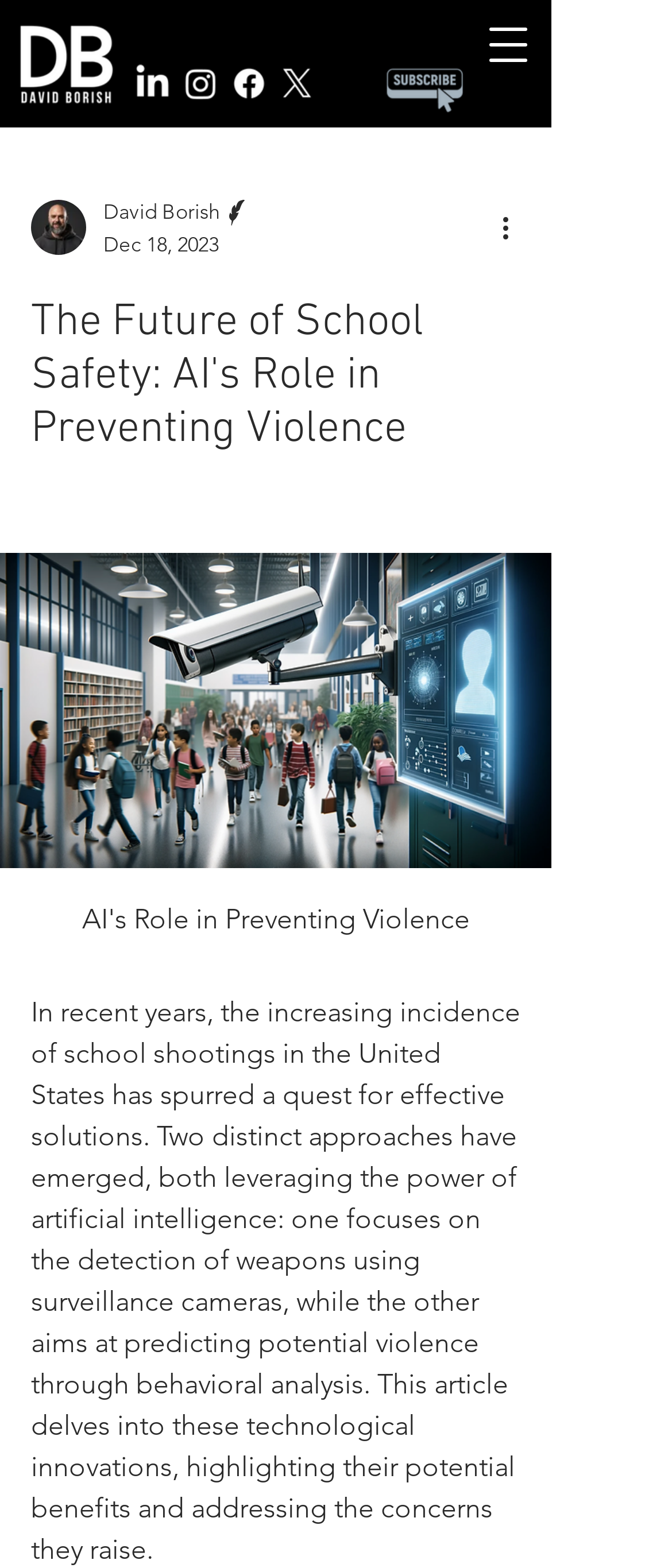Please indicate the bounding box coordinates of the element's region to be clicked to achieve the instruction: "Subscribe to the newsletter". Provide the coordinates as four float numbers between 0 and 1, i.e., [left, top, right, bottom].

[0.572, 0.041, 0.692, 0.073]